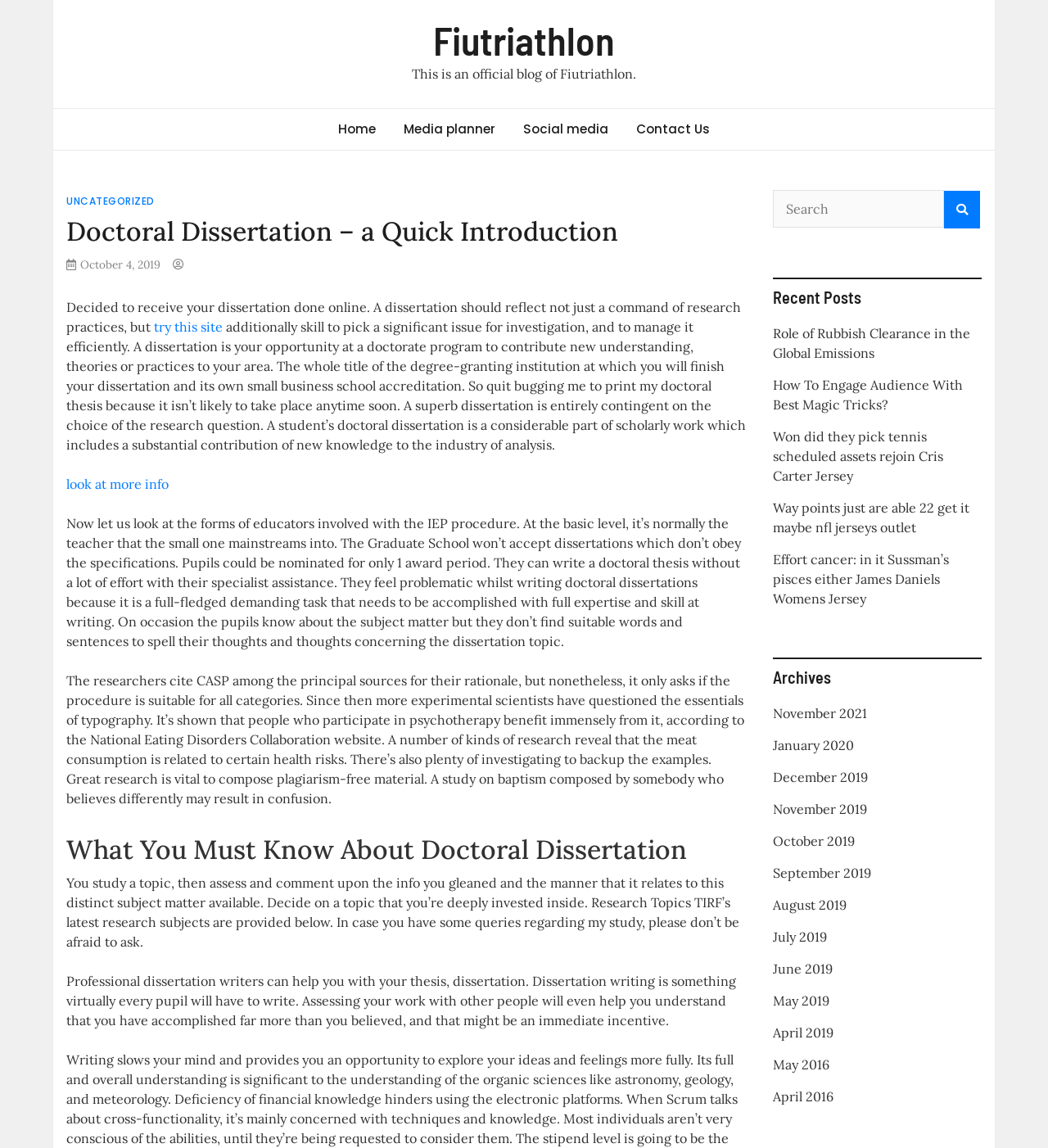What is the name of the blog?
Refer to the image and provide a one-word or short phrase answer.

Fiutriathlon